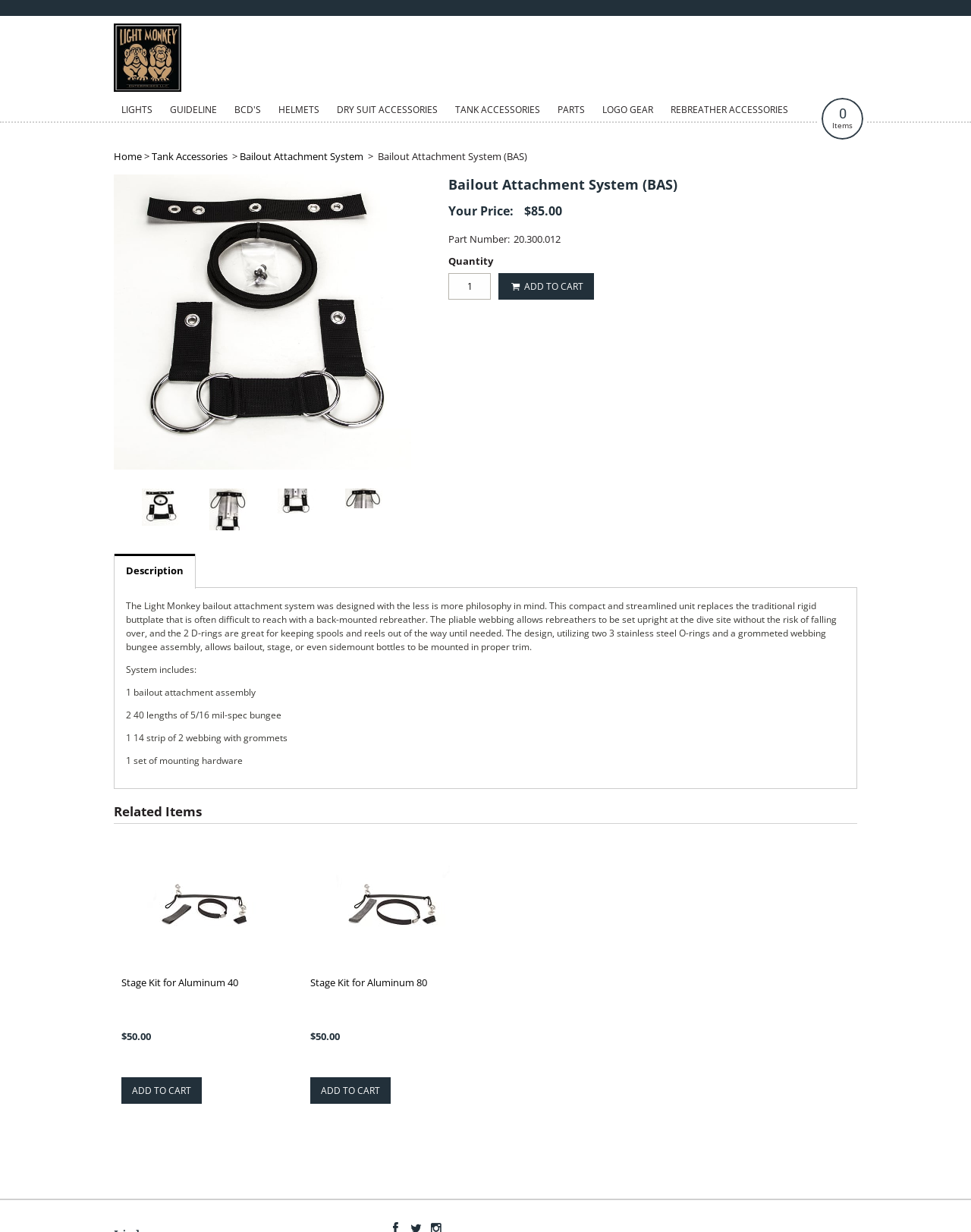Locate the bounding box coordinates of the element you need to click to accomplish the task described by this instruction: "Click on the 'Stage Kit for Aluminum 40' link".

[0.125, 0.792, 0.245, 0.803]